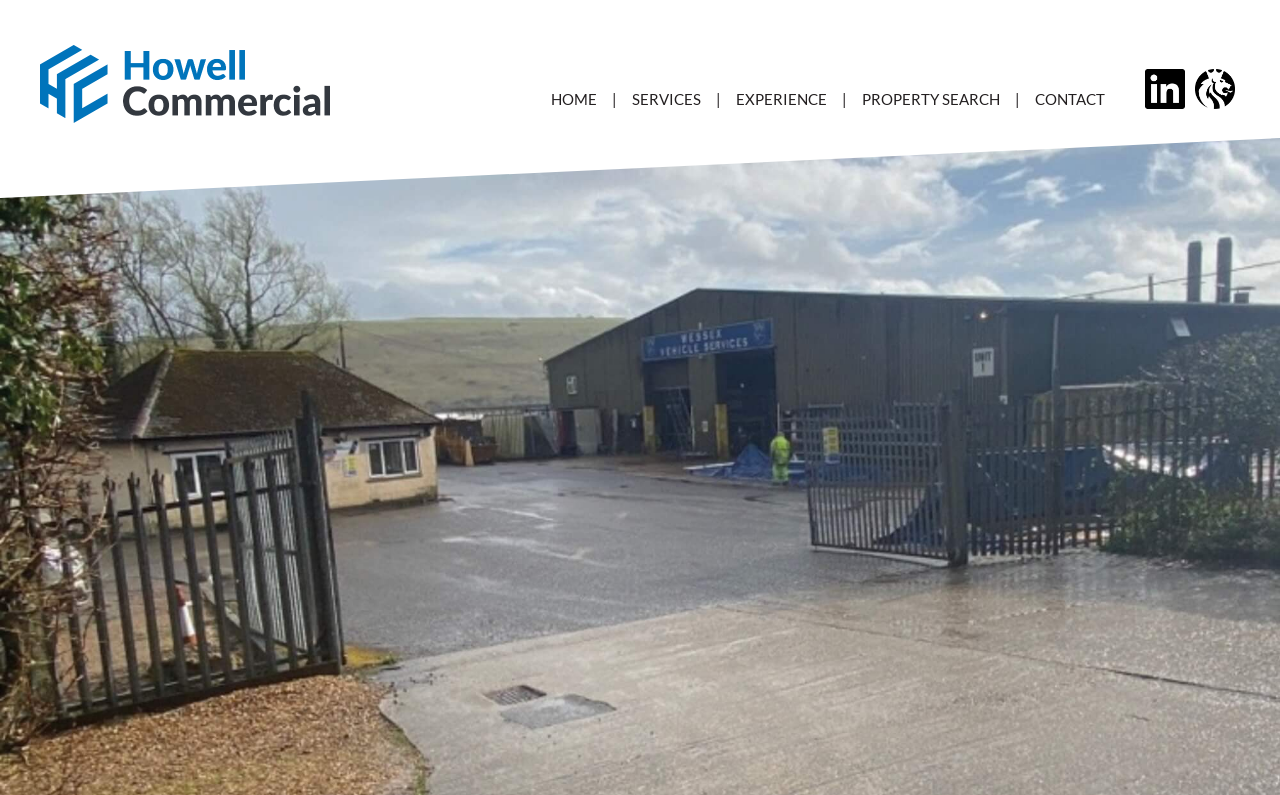Provide a thorough description of the webpage's content and layout.

The webpage is a case study on property asset management advice, specifically about a 3,500 sq.m. warehouse/production unit on a 2.3-acre site in Wiltshire. 

At the top left, there is a logo of "Howell Commercial" which is also a link, accompanied by a smaller image of the same logo. 

To the right of the logo, there is a navigation menu with seven links: "HOME", "SERVICES", "EXPERIENCE", "PROPERTY SEARCH", and "CONTACT", separated by vertical lines. 

On the top right, there are two small images, one of which is a link. 

Below the navigation menu, there is a large image that spans the entire width of the page, taking up about a quarter of the page's height.